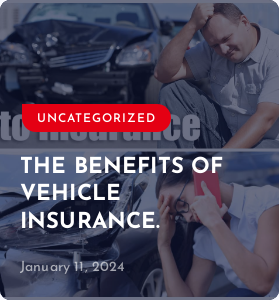Create an extensive and detailed description of the image.

This image illustrates an article titled "The Benefits of Vehicle Insurance," published on January 11, 2024. The composition features contrasting visuals: on the left, a distressed individual examines the damage to a car that has been in an accident, conveying the stress and financial implications of such situations. On the right, another person is seen on the phone, appearing troubled, highlighting the communication and emotional challenges that can arise after a vehicle incident. The header "UNCATEGORIZED" is prominently displayed, suggesting that this piece belongs to a broader collection of themes discussing various aspects of vehicle insurance and its significance. This visual captures the urgency and relevance of vehicle insurance, emphasizing its critical role in mitigating the aftermath of accidents.